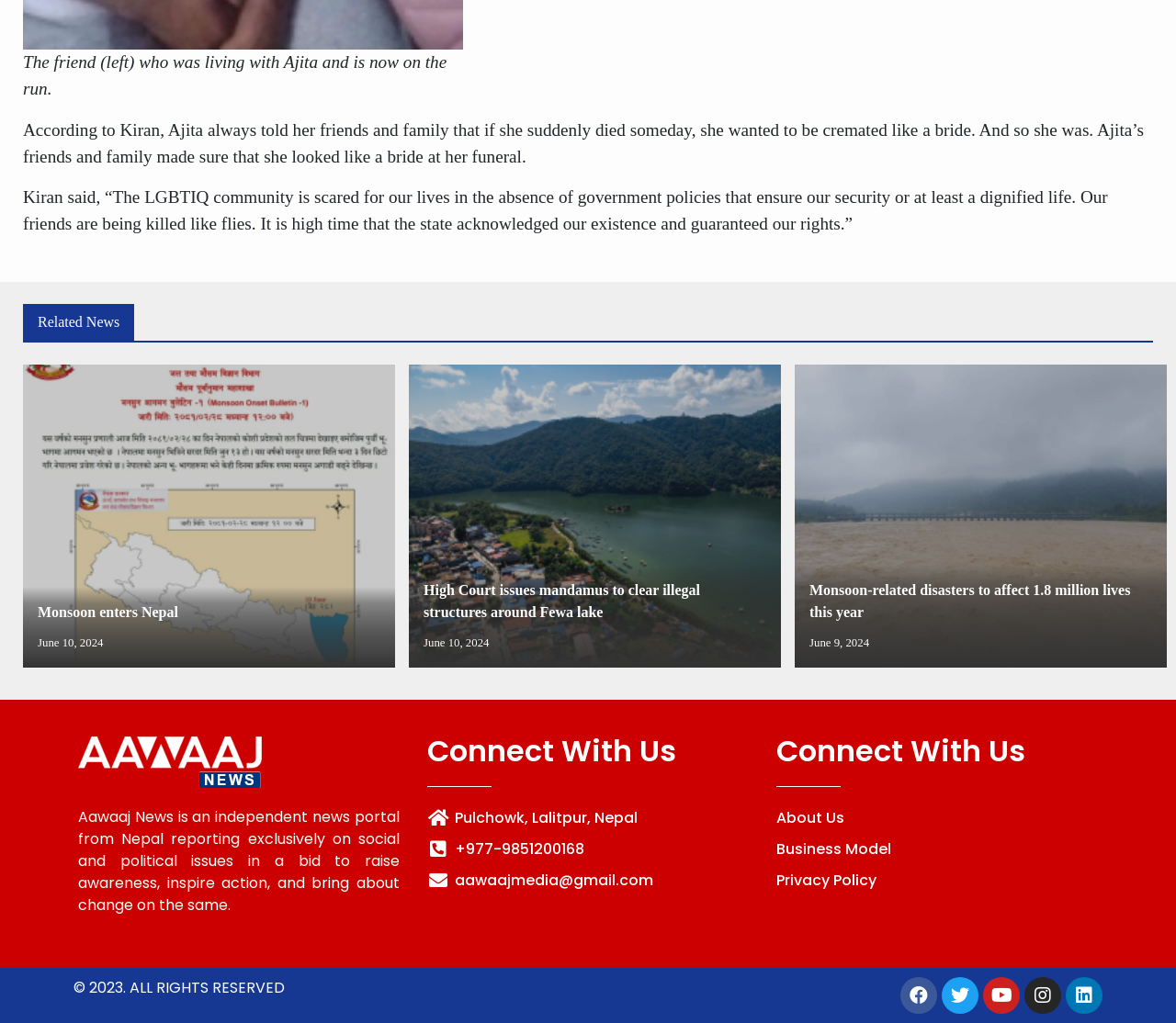Bounding box coordinates should be in the format (top-left x, top-left y, bottom-right x, bottom-right y) and all values should be floating point numbers between 0 and 1. Determine the bounding box coordinate for the UI element described as: Business Model

[0.66, 0.82, 0.934, 0.841]